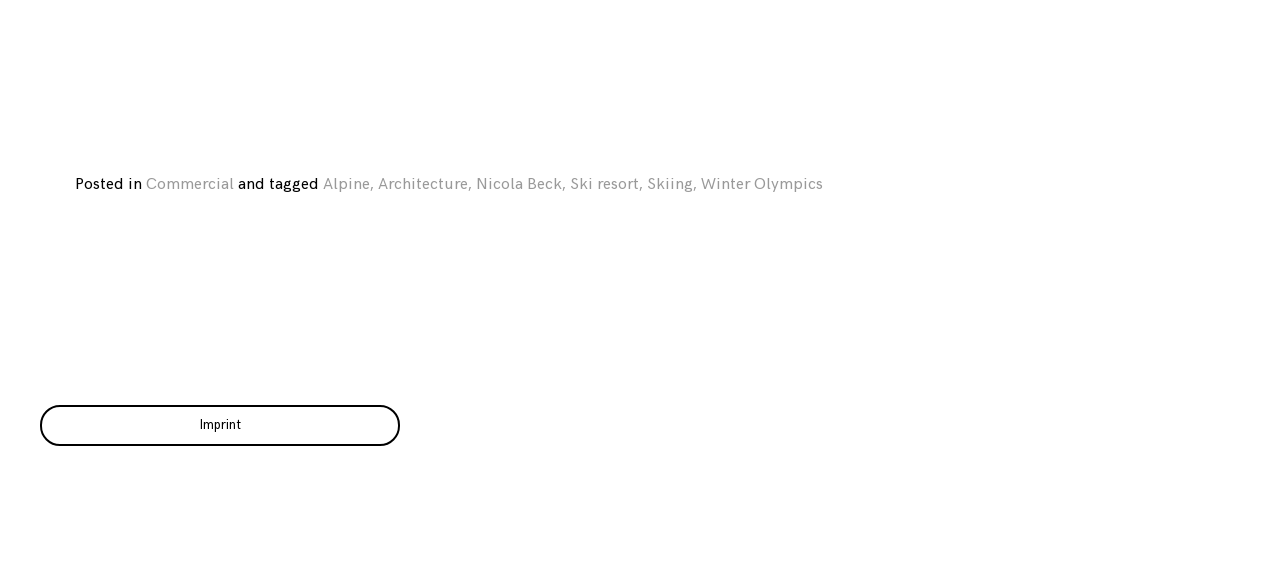Provide a single word or phrase to answer the given question: 
How many commas are in the footer section?

2